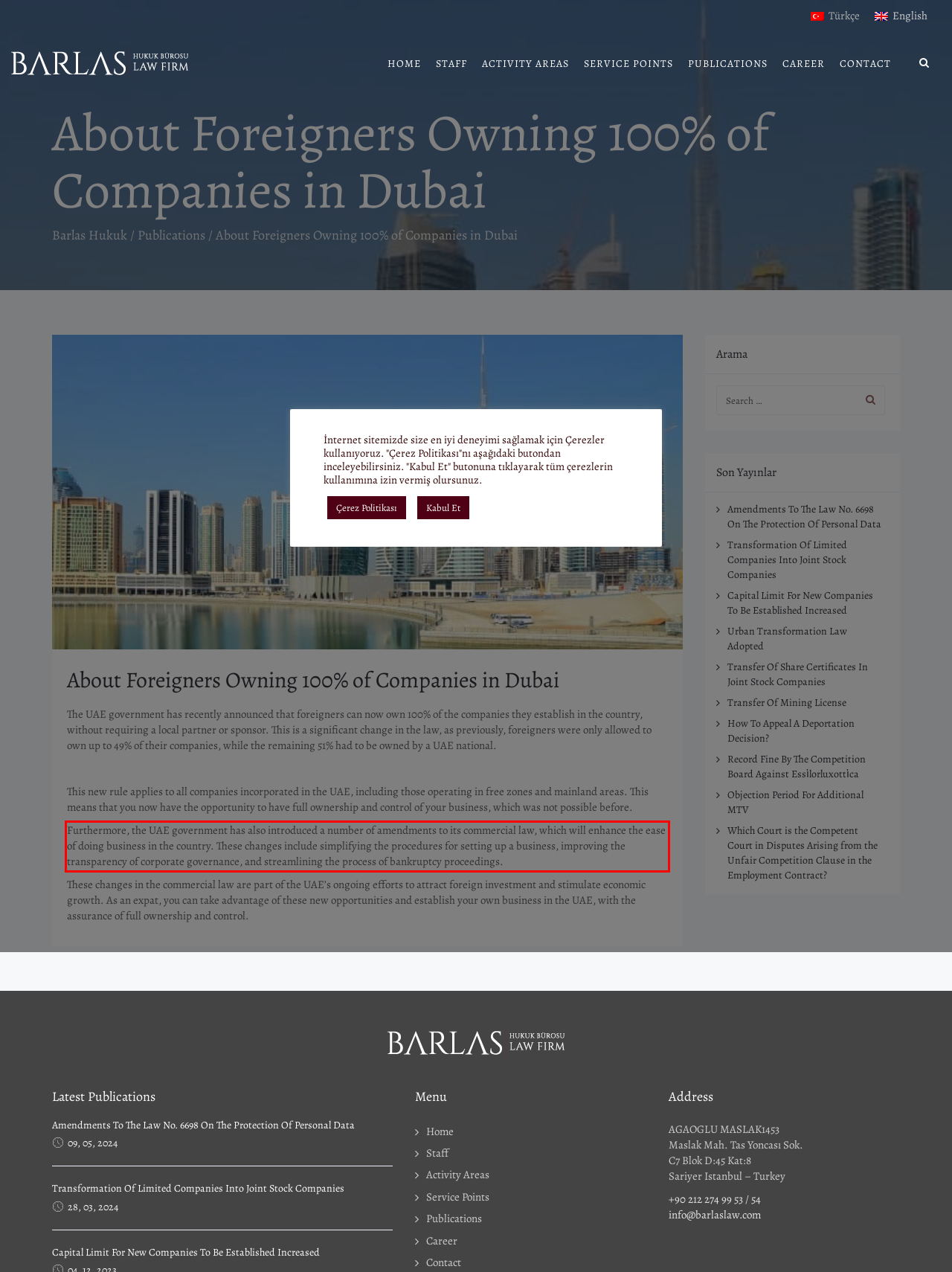Identify the text within the red bounding box on the webpage screenshot and generate the extracted text content.

Furthermore, the UAE government has also introduced a number of amendments to its commercial law, which will enhance the ease of doing business in the country. These changes include simplifying the procedures for setting up a business, improving the transparency of corporate governance, and streamlining the process of bankruptcy proceedings.